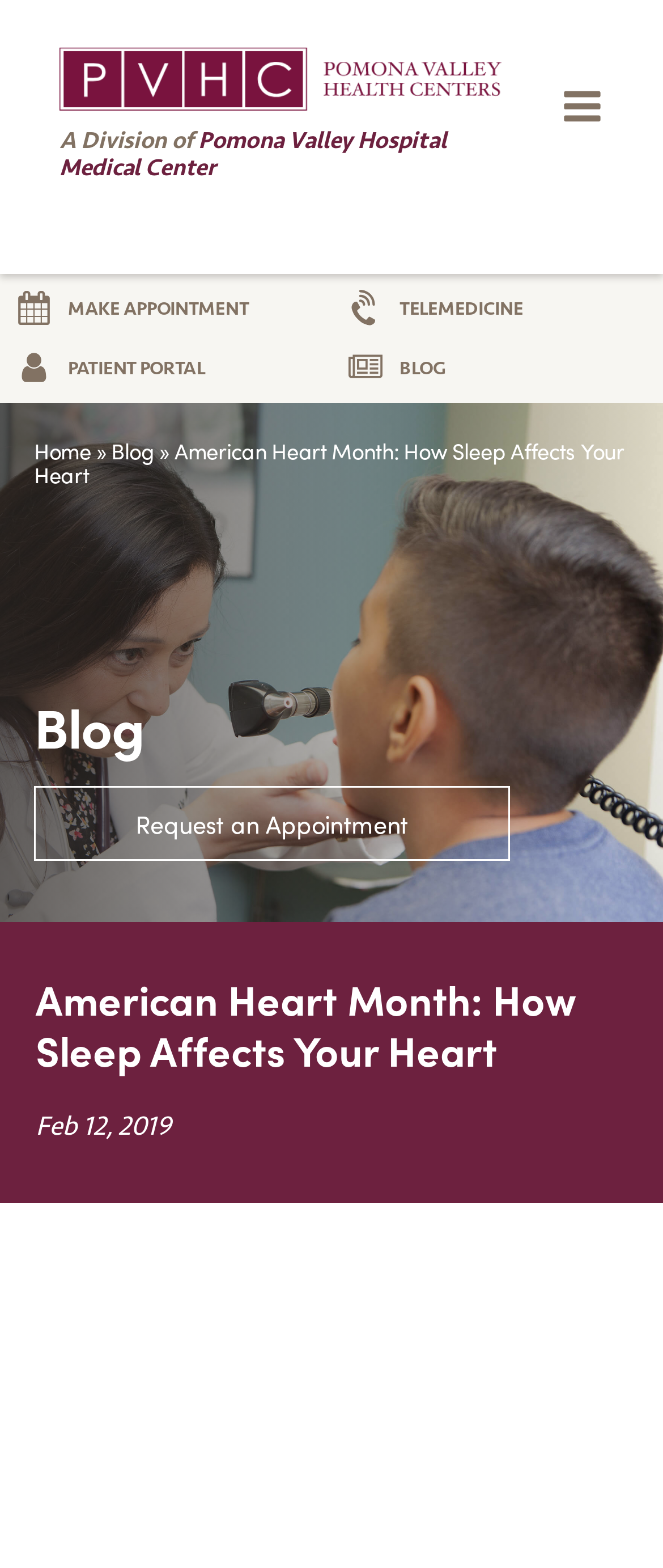Answer the question using only a single word or phrase: 
What is the name of the hospital?

Pomona Valley Hospital Medical Center